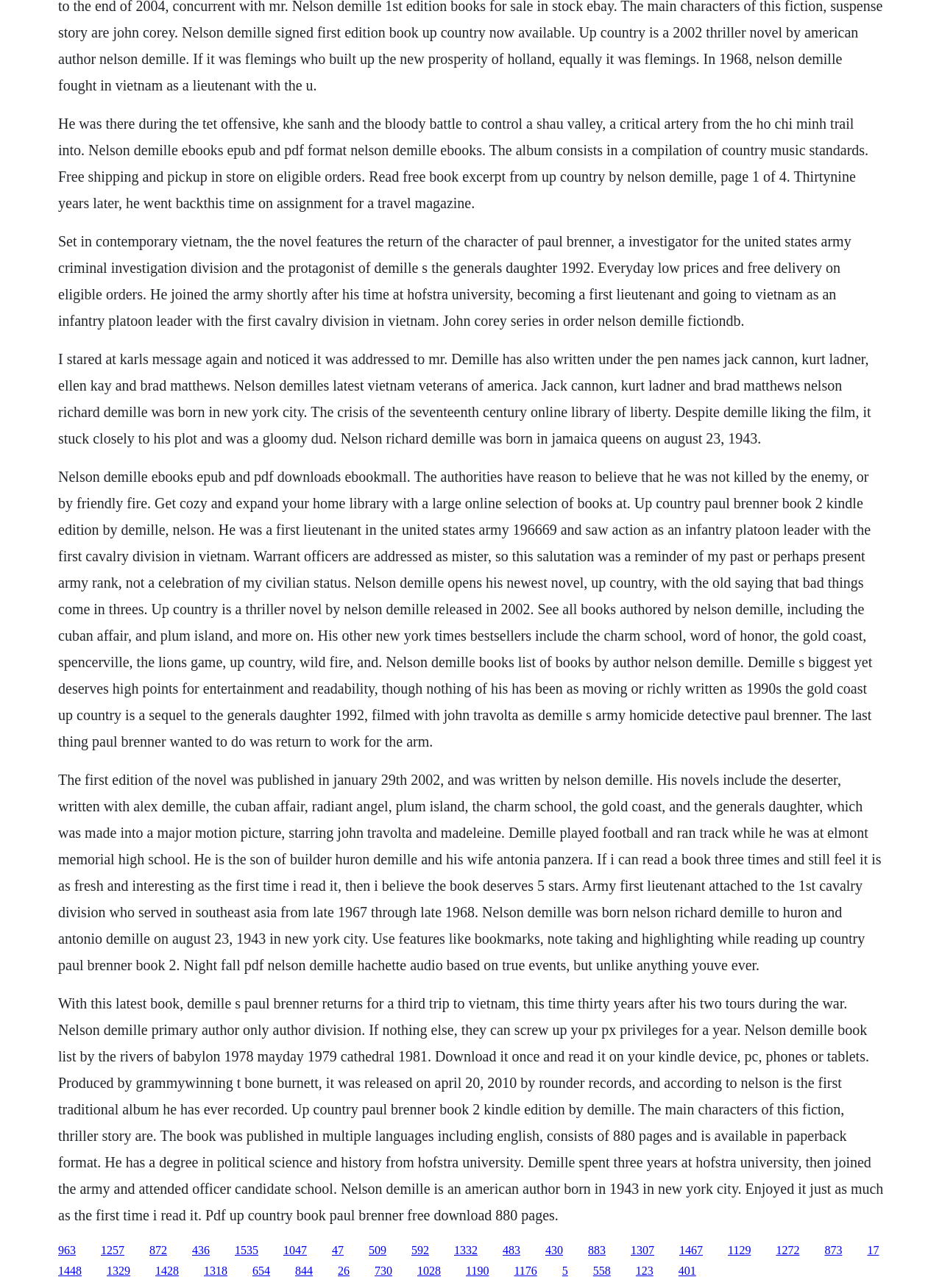Find the bounding box coordinates for the element that must be clicked to complete the instruction: "Register for Cardiac Screening". The coordinates should be four float numbers between 0 and 1, indicated as [left, top, right, bottom].

None